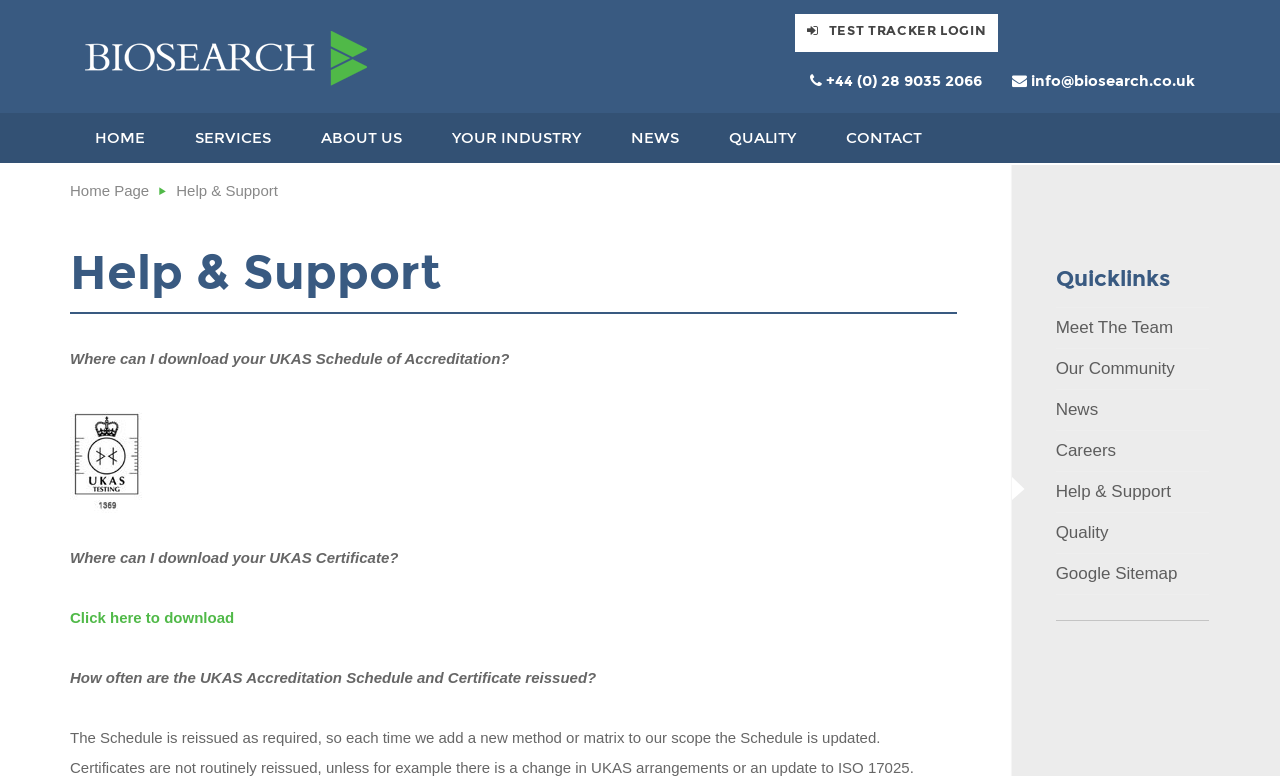Determine the bounding box coordinates of the clickable area required to perform the following instruction: "Contact us via email". The coordinates should be represented as four float numbers between 0 and 1: [left, top, right, bottom].

[0.791, 0.093, 0.934, 0.116]